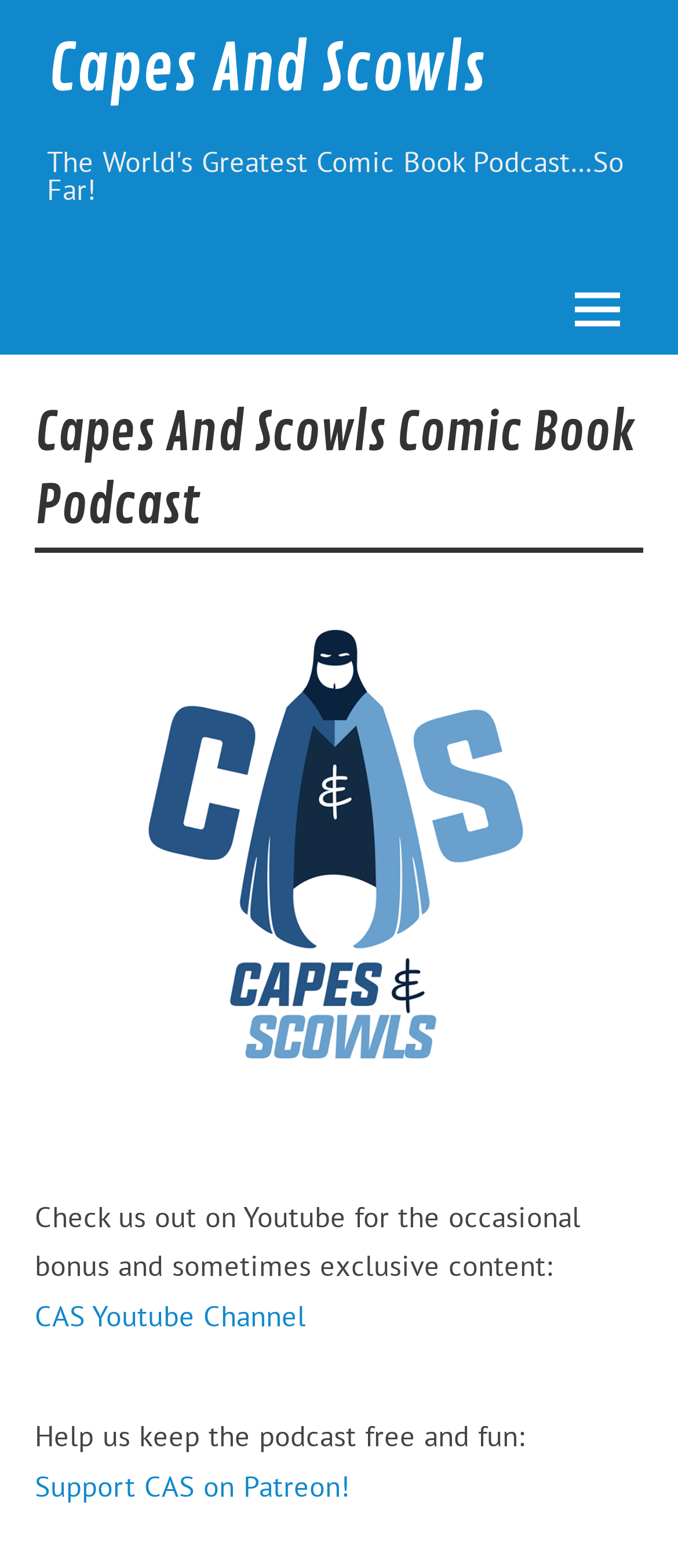Analyze the image and give a detailed response to the question:
What is the type of image at the top?

The image at the top of the webpage with the text 'CASNewLogo' is likely a logo, as it is a prominent image at the top of the webpage and has a descriptive text.